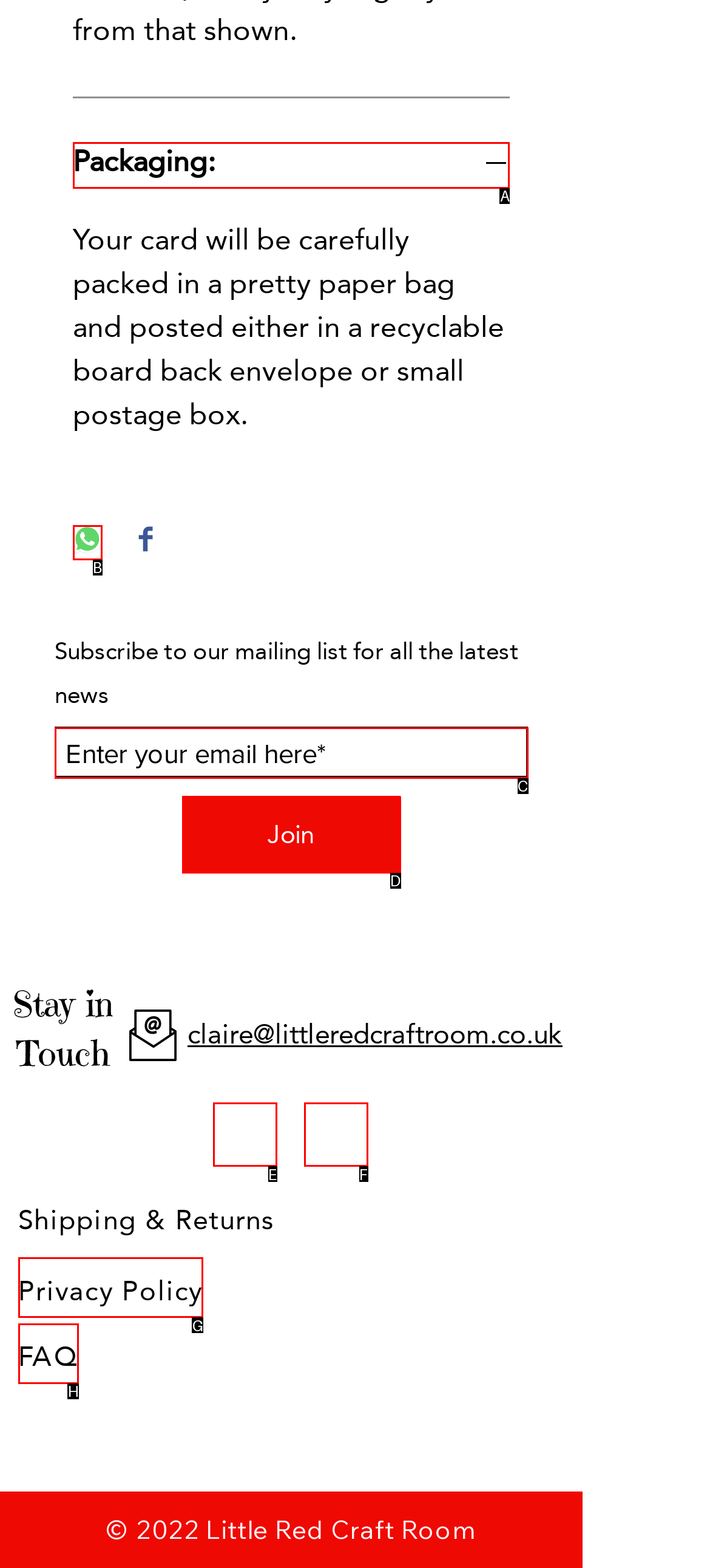Refer to the description: Privacy Policy and choose the option that best fits. Provide the letter of that option directly from the options.

G